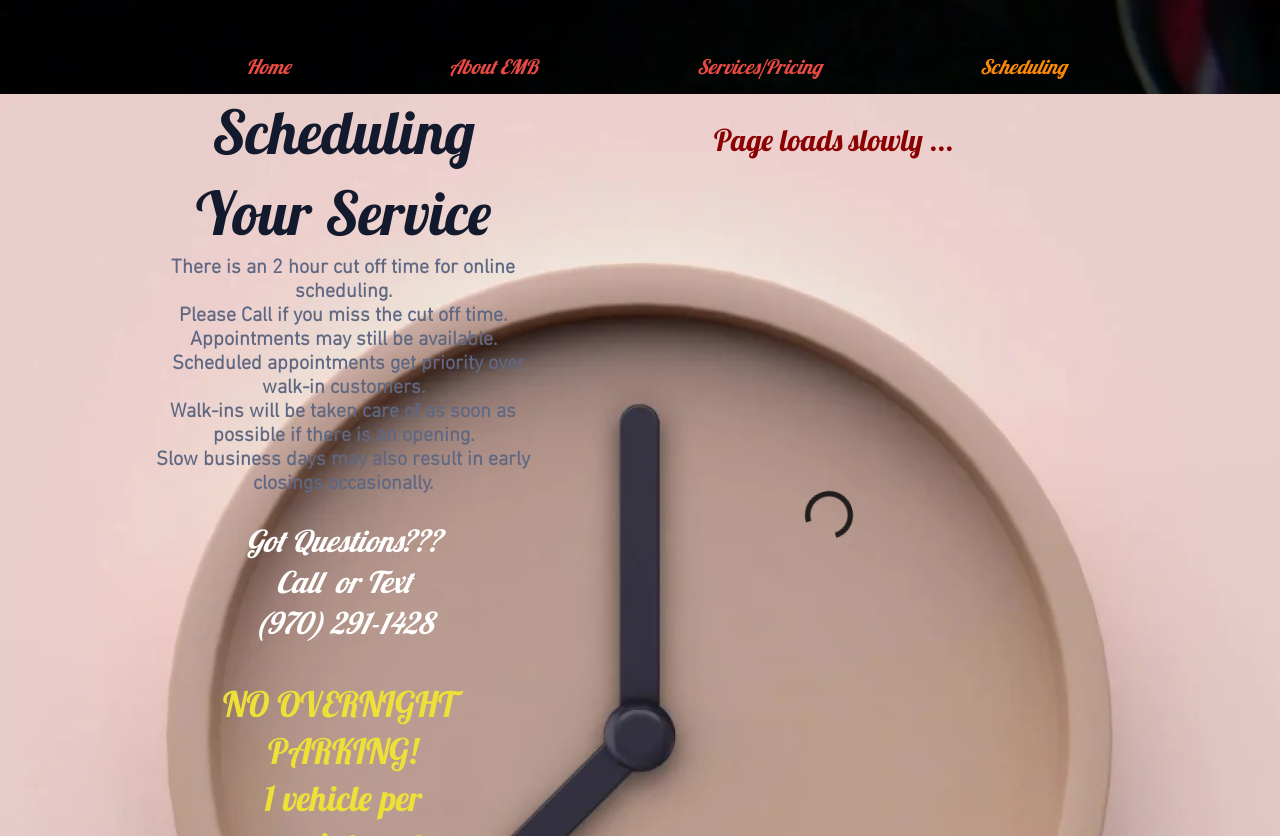Provide the text content of the webpage's main heading.

NO OVERNIGHT  PARKING!
1 vehicle per appointment.
Payment Due Upon Service.
Early Drop-offs put keys in box near Entrance under awning.